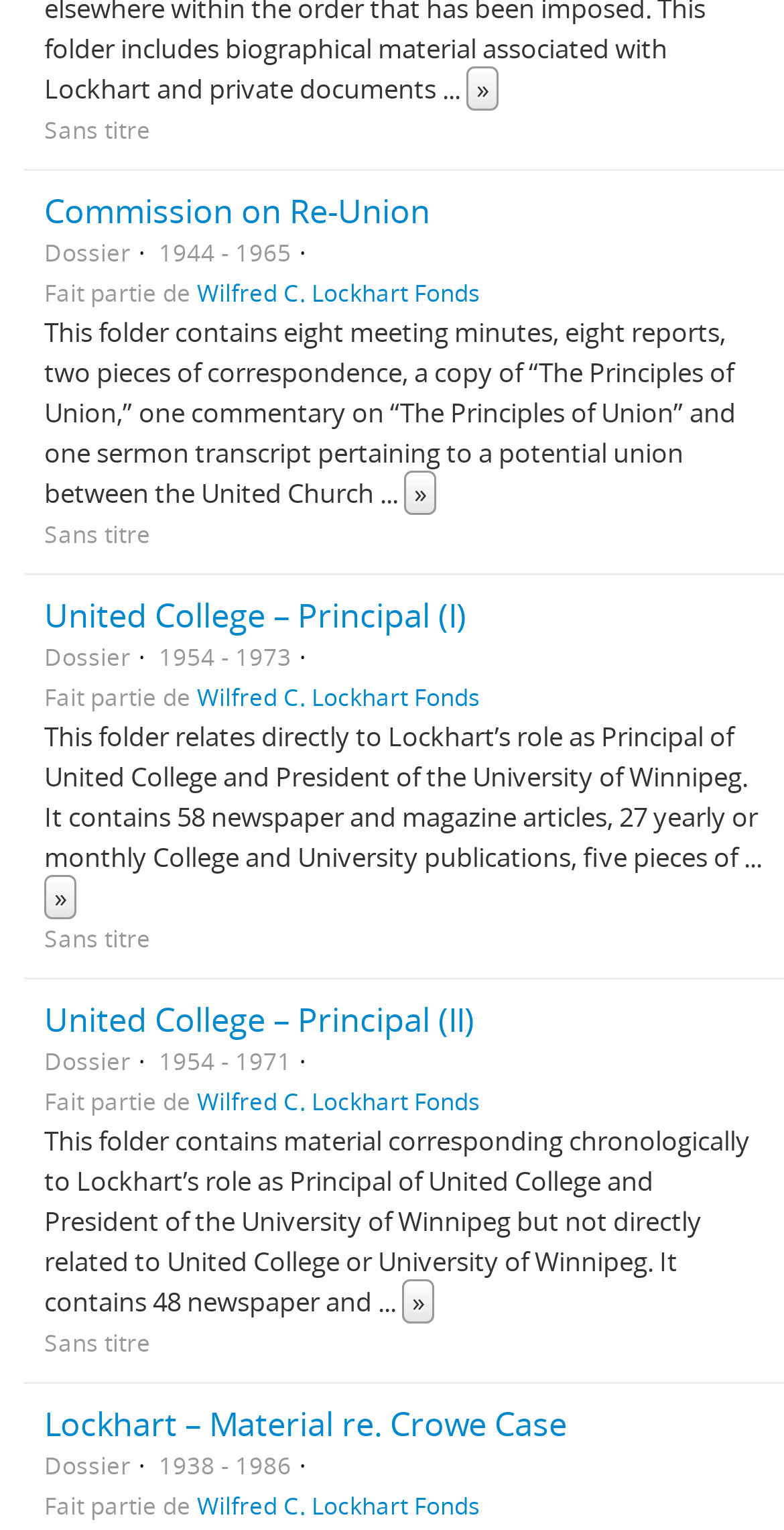Using the information from the screenshot, answer the following question thoroughly:
What is the title of the first dossier?

I looked at the first 'article' element [129] and found a 'link' element [411] with the text 'Commission on Re-Union', which is likely the title of the first dossier.